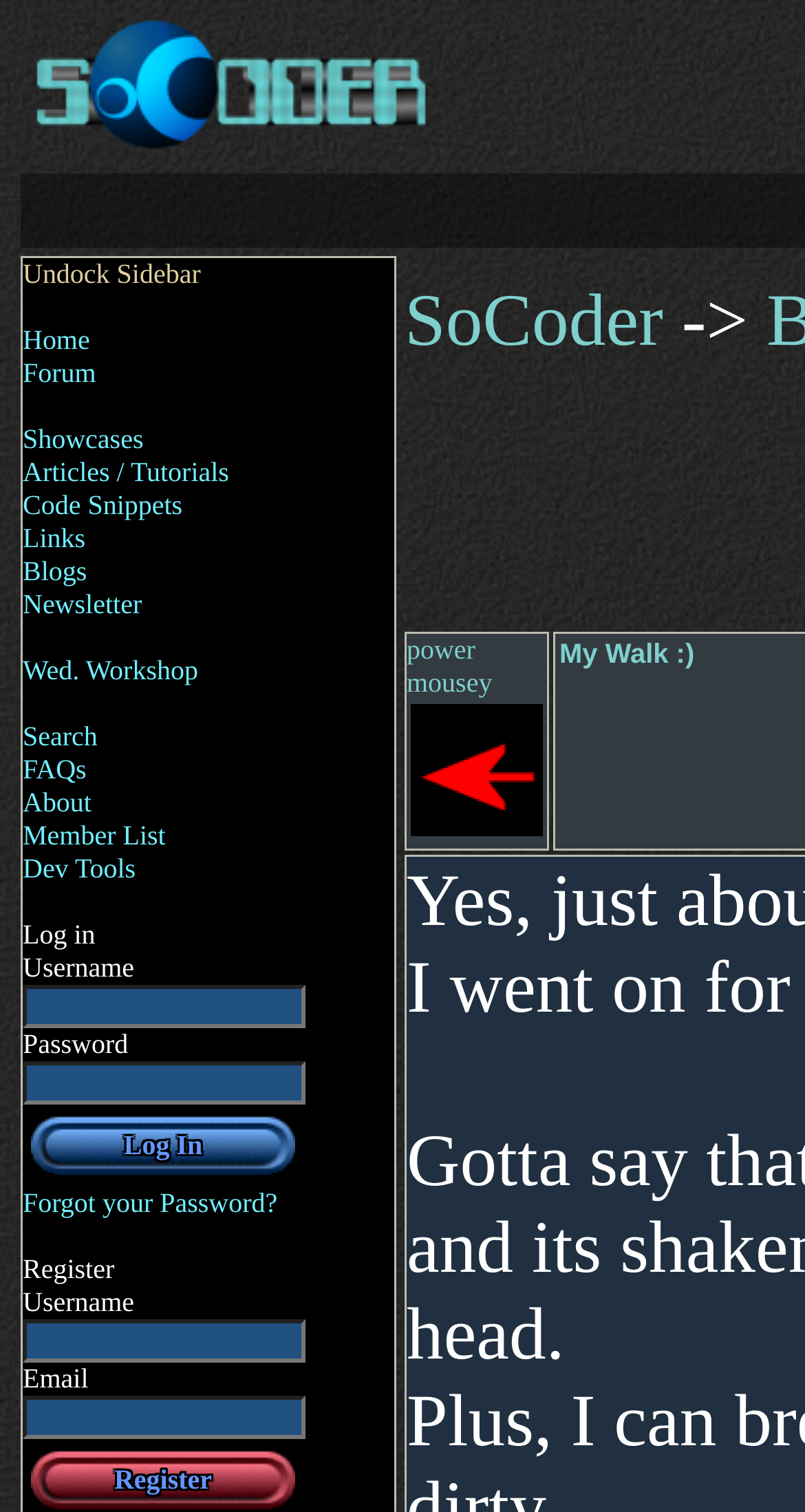Please provide a comprehensive response to the question below by analyzing the image: 
How many links are there in the sidebar?

I counted the number of links in the sidebar and found 13 links, including 'Home', 'Forum', 'Showcases', and others, all with a similar bounding box coordinate pattern.